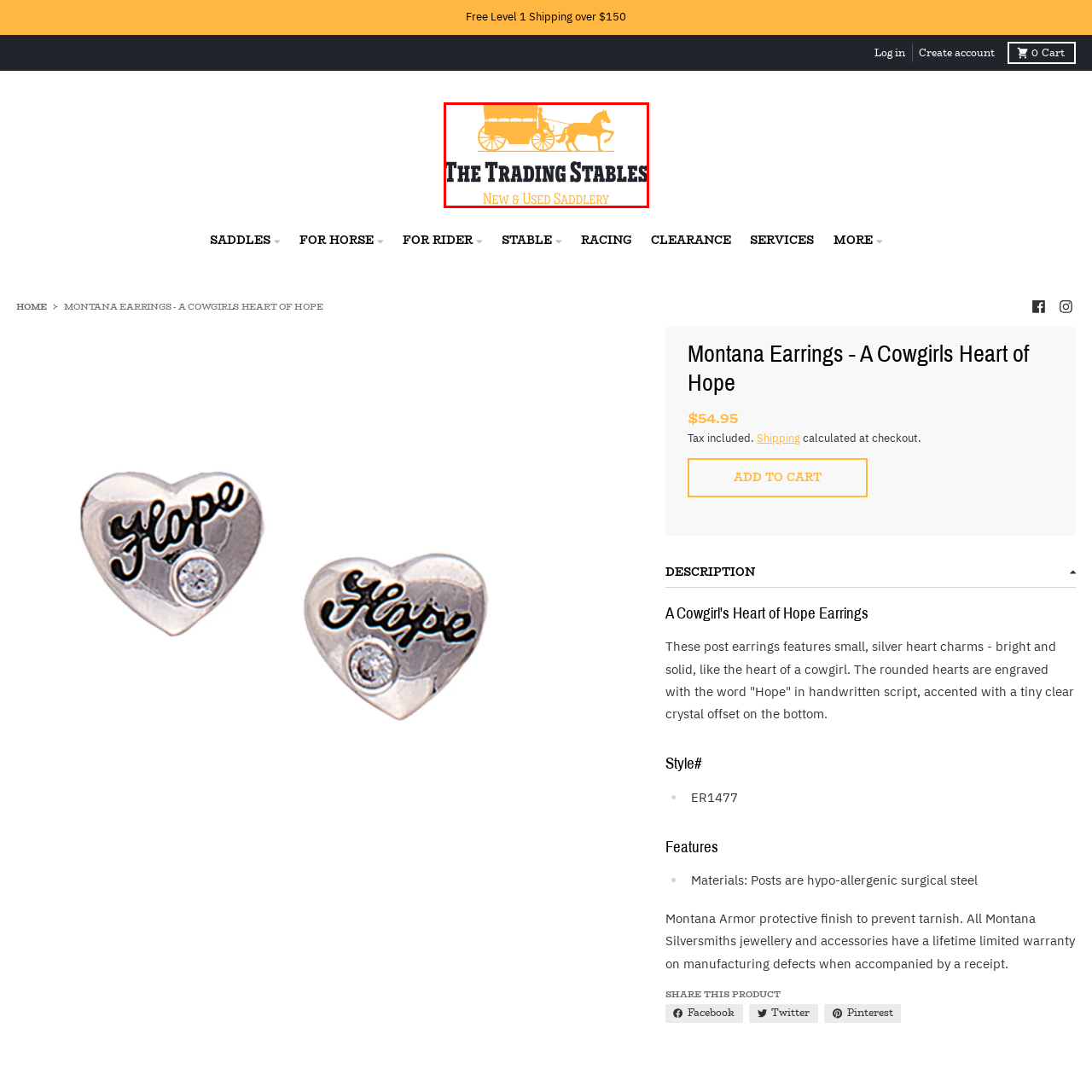Please look at the image highlighted by the red bounding box and provide a single word or phrase as an answer to this question:
What does the horse-drawn carriage symbolize?

Tradition and equestrian themes